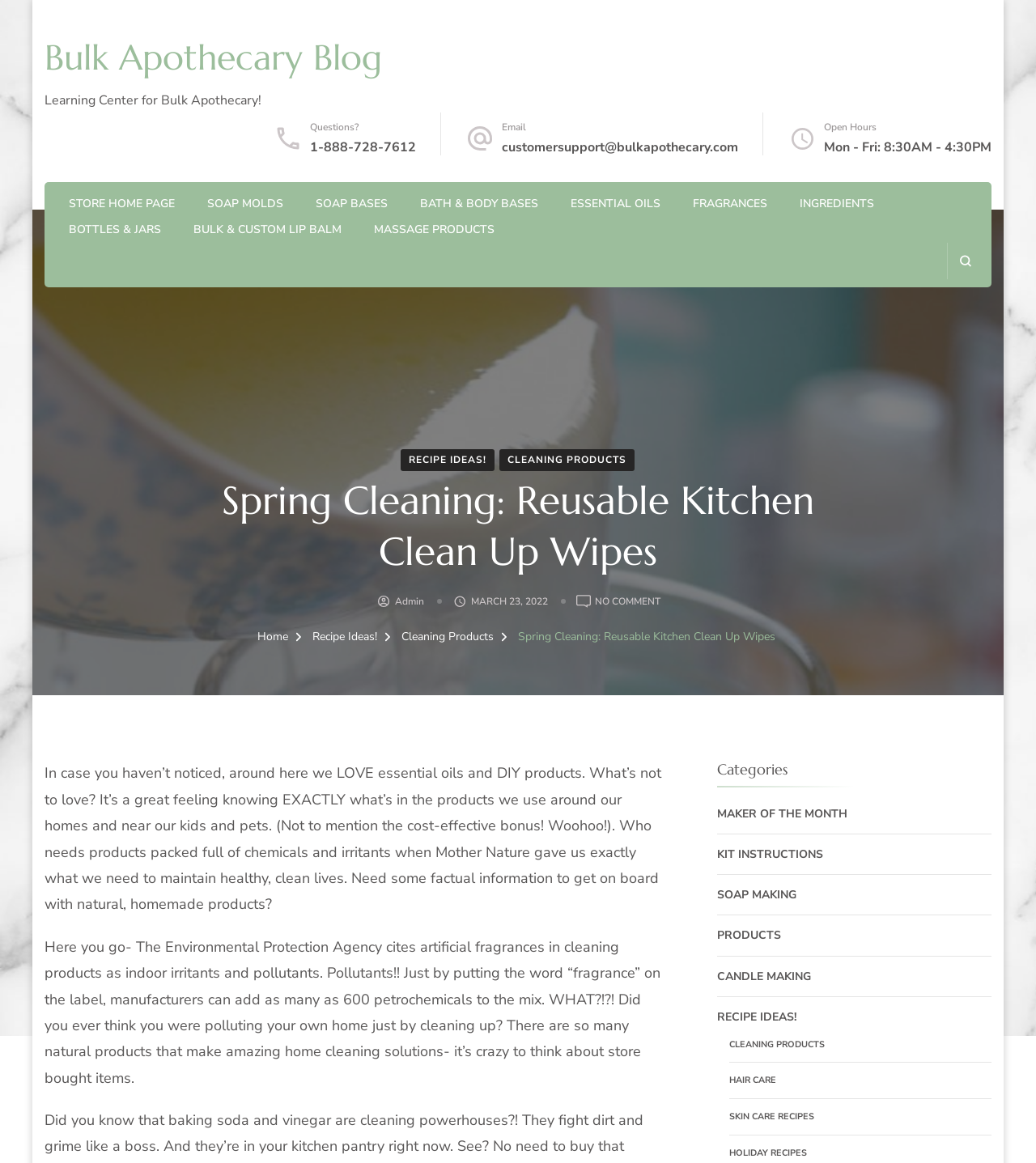What is the email address for customer support?
Deliver a detailed and extensive answer to the question.

I found the email address for customer support by looking at the top right corner of the webpage, where there is a section with contact information. The email address is listed as customersupport@bulkapothecary.com.